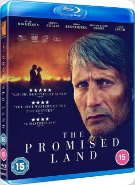Who is the lead actor in the film 'The Promised Land'?
Provide a well-explained and detailed answer to the question.

The caption explicitly states that the Blu-ray cover features the intense face of lead actor Mads Mikkelsen, indicating that he is the main actor in the film.